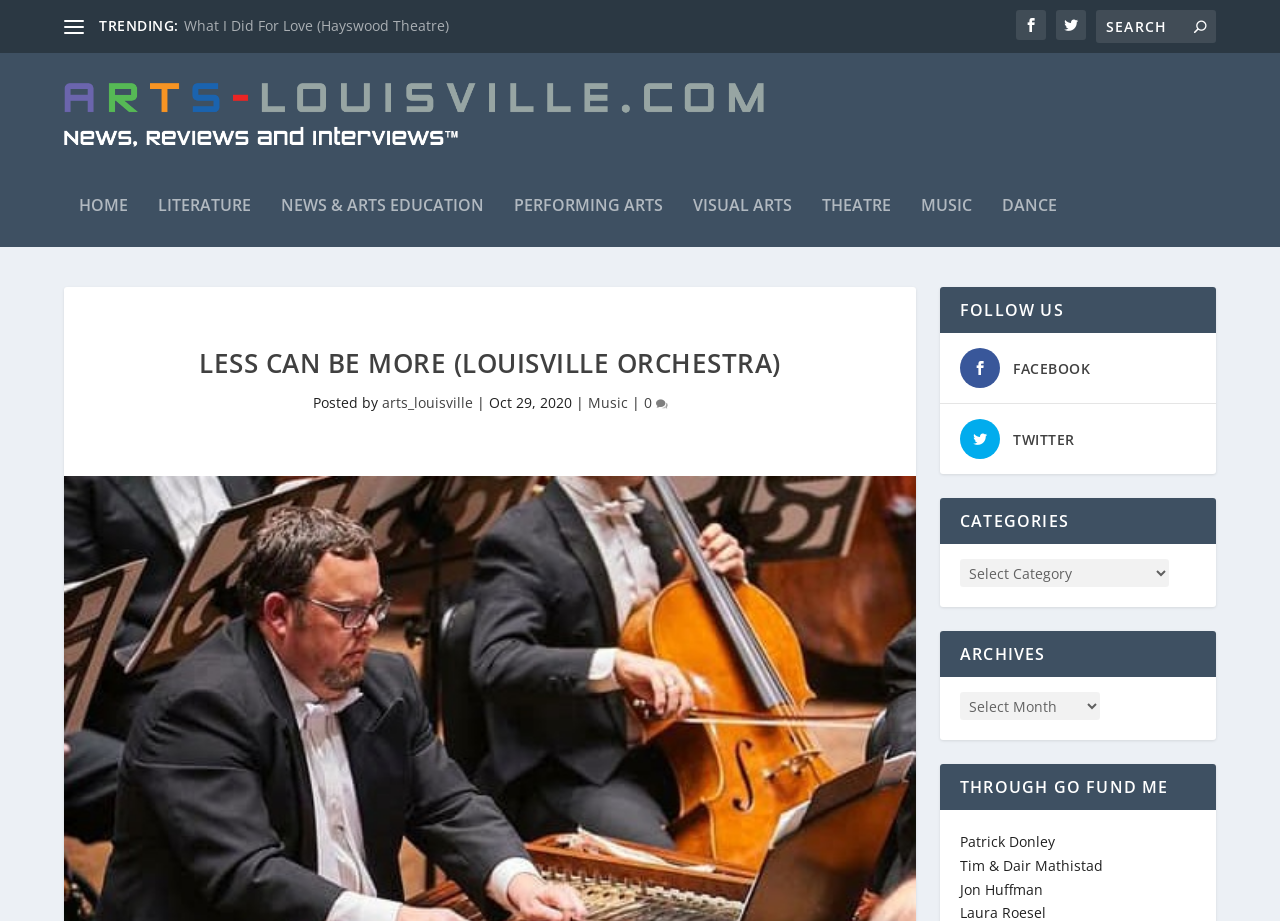Specify the bounding box coordinates for the region that must be clicked to perform the given instruction: "View the categories".

[0.734, 0.541, 0.95, 0.591]